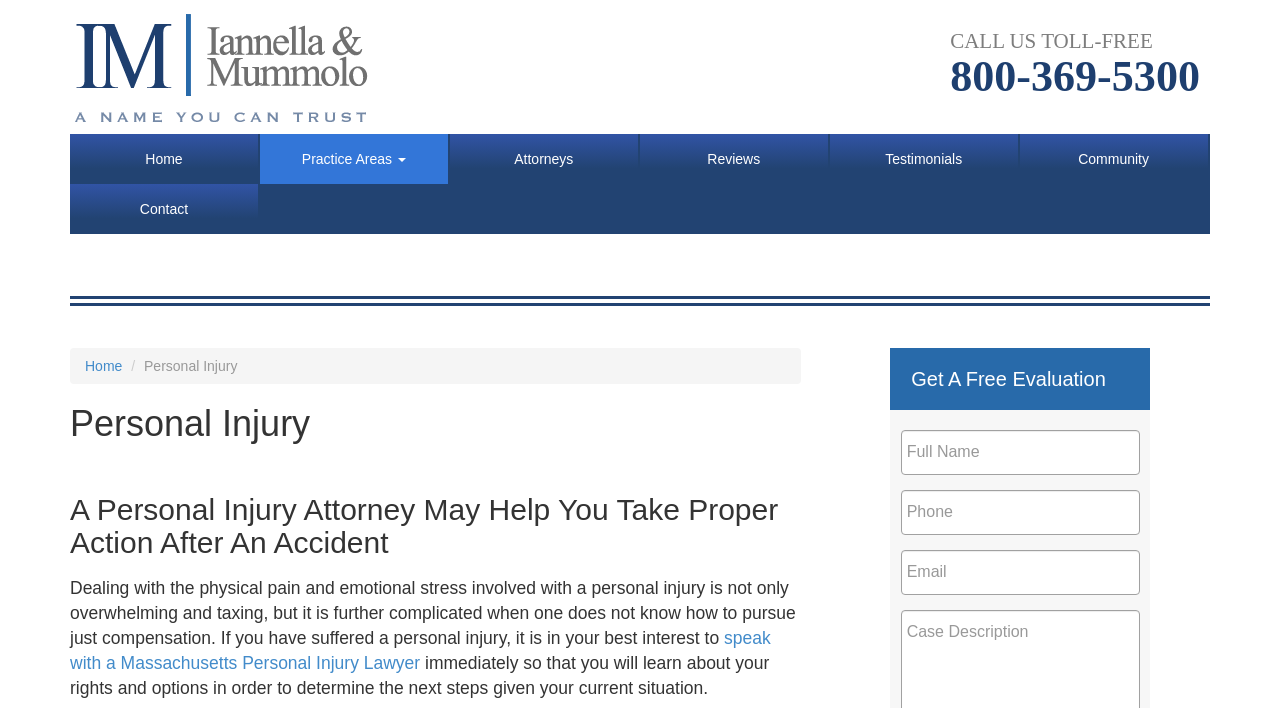What is the phone number to call for a toll-free consultation?
Please provide a single word or phrase answer based on the image.

800-369-5300